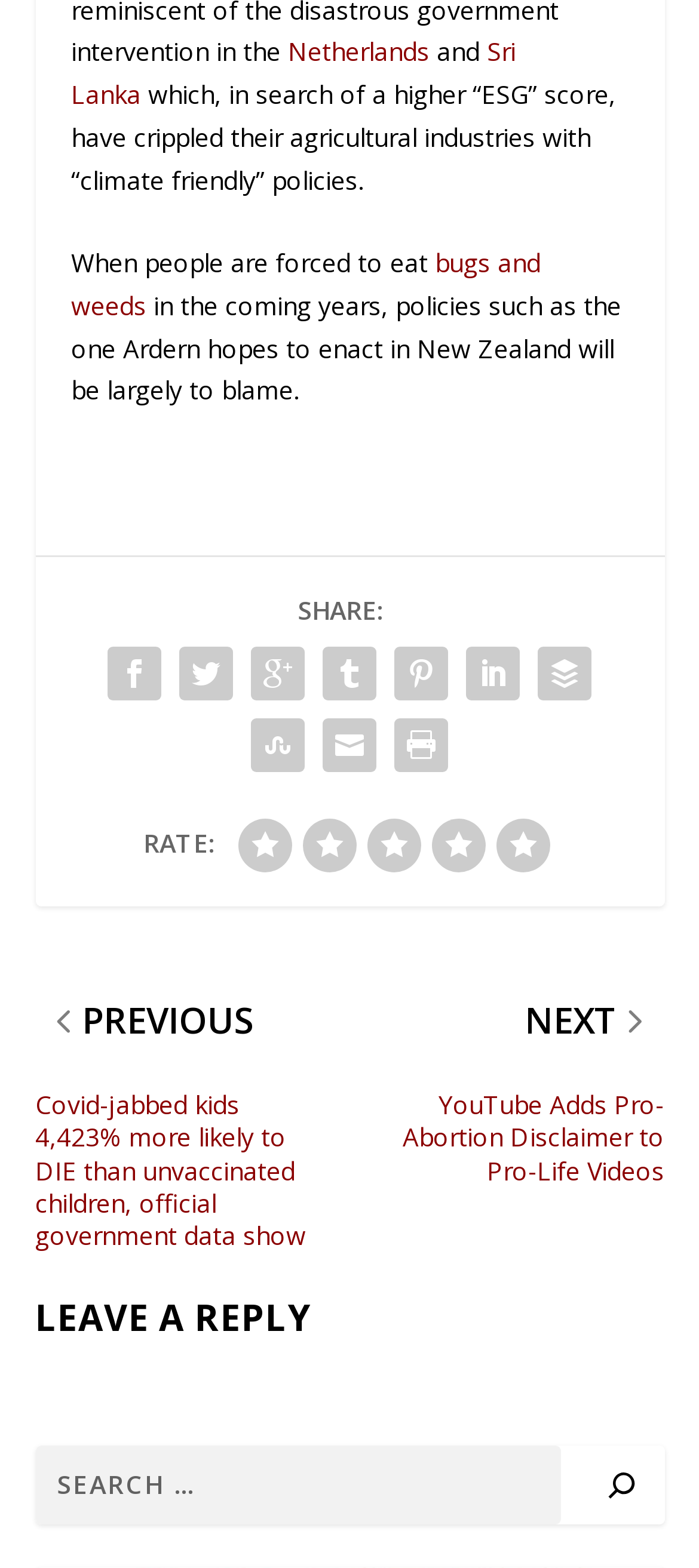Please specify the bounding box coordinates of the element that should be clicked to execute the given instruction: 'Click on Sri Lanka'. Ensure the coordinates are four float numbers between 0 and 1, expressed as [left, top, right, bottom].

[0.101, 0.022, 0.737, 0.071]